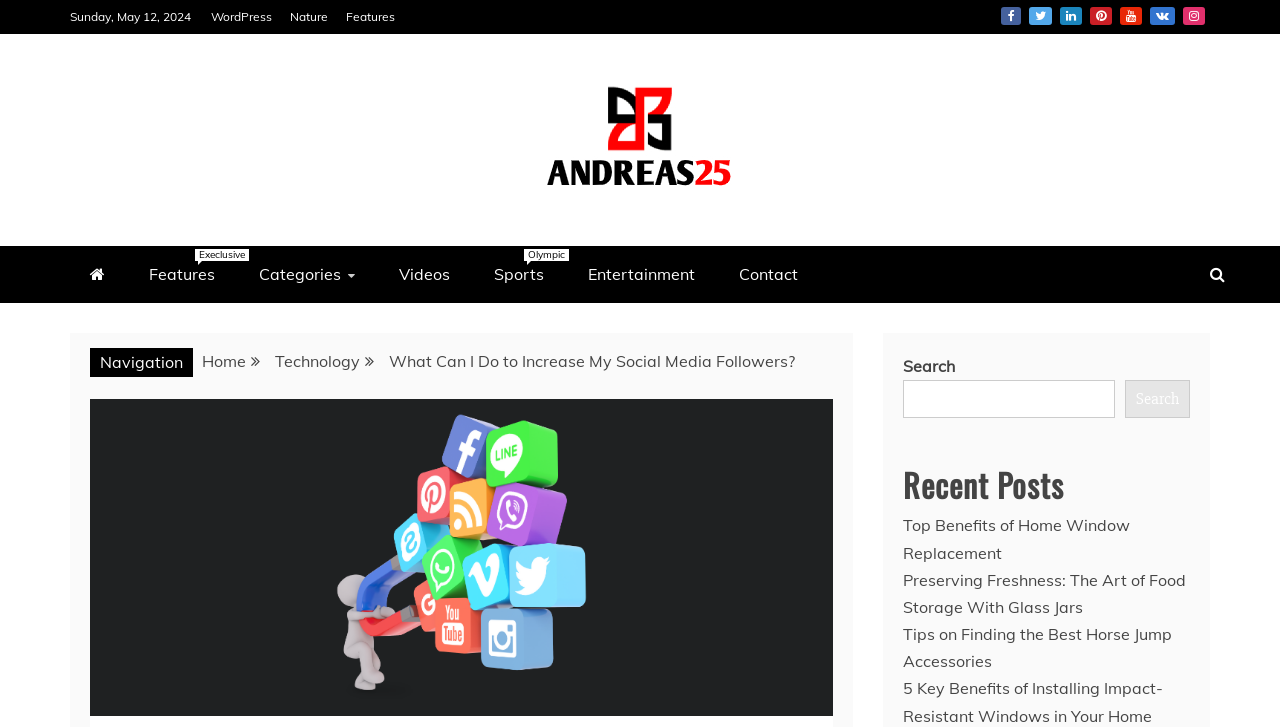Kindly determine the bounding box coordinates for the clickable area to achieve the given instruction: "Search for something".

[0.705, 0.523, 0.871, 0.575]